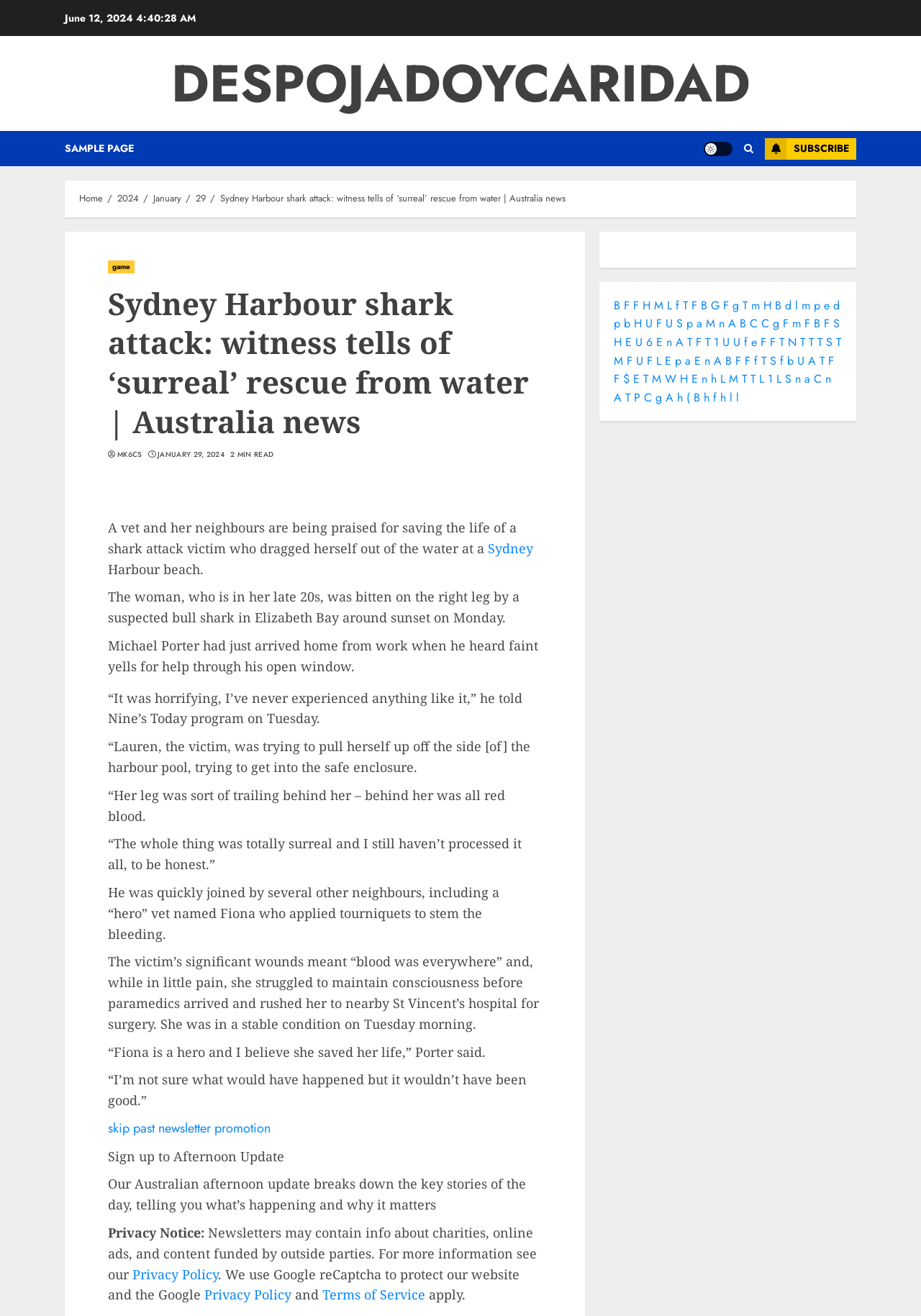Please find the top heading of the webpage and generate its text.

Sydney Harbour shark attack: witness tells of ‘surreal’ rescue from water | Australia news